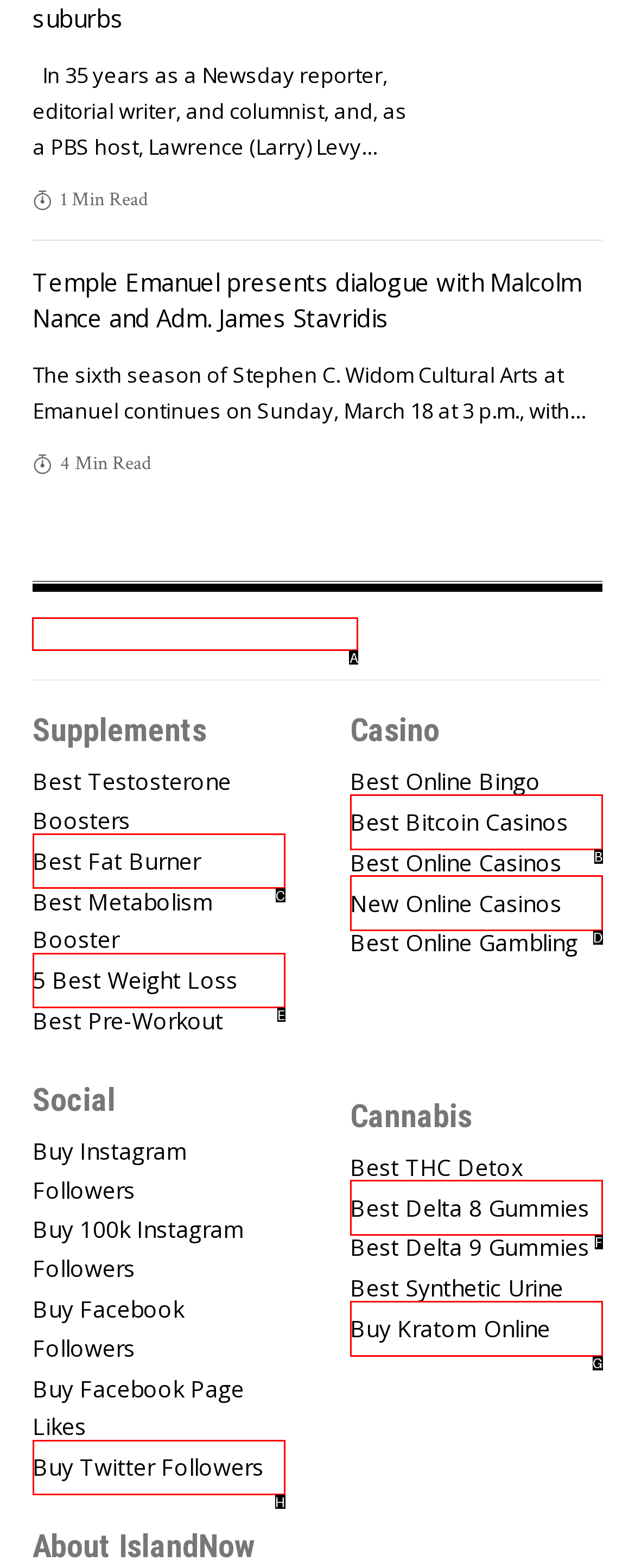Tell me the letter of the UI element I should click to accomplish the task: Visit The Island Now website based on the choices provided in the screenshot.

A